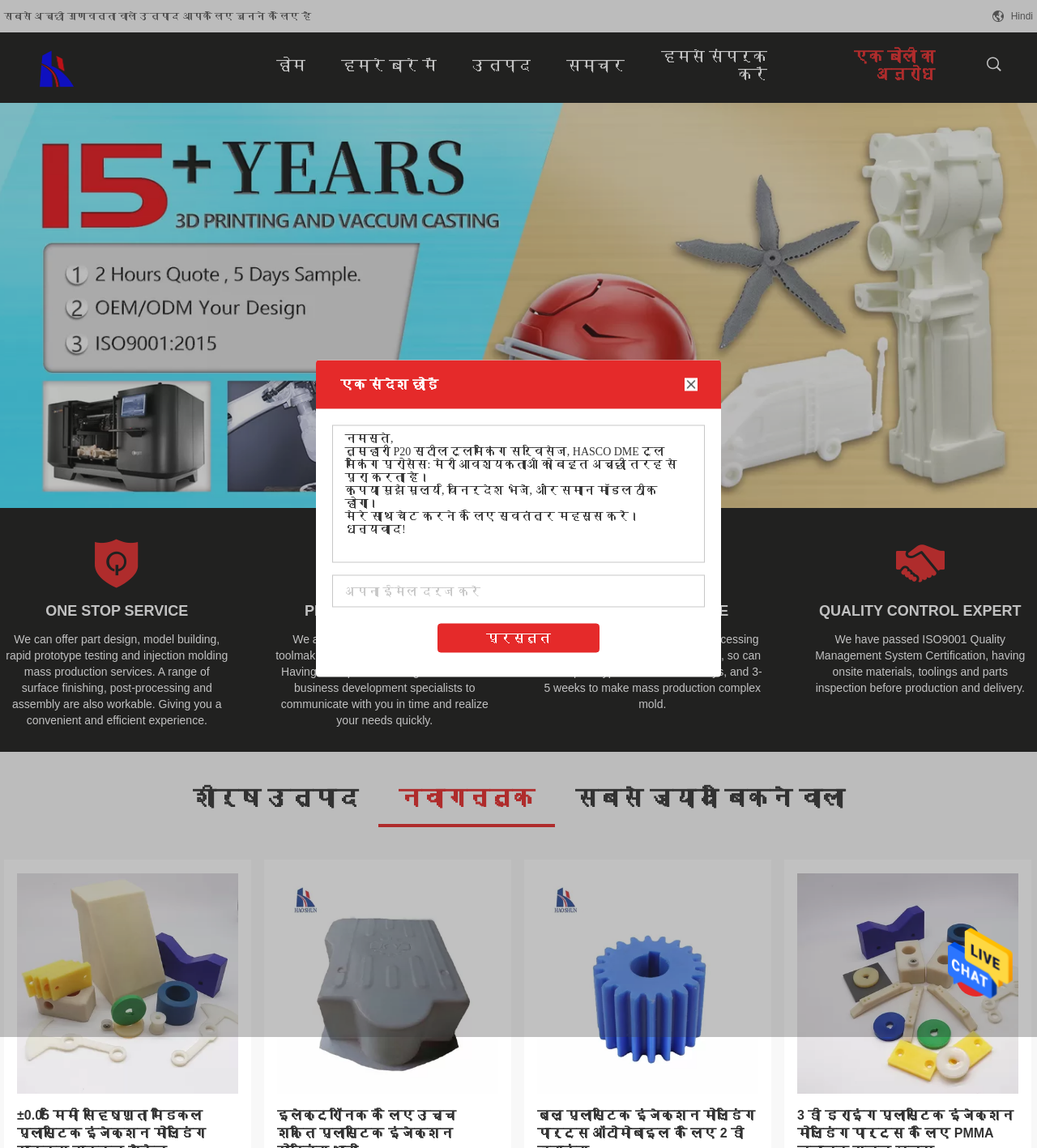Generate a thorough caption that explains the contents of the webpage.

This webpage is about Guangzhou Haoshun Mold Tech Co., Ltd., a leading provider of plastic injection molding parts and structural foam injection molding from China. 

At the top of the page, there is a navigation menu with links to "होम", "हमारे बारे में", "उत्पाद", "समाचार", and "हमसे संपर्क करें". On the top right, there is a language selection option with "Hindi" as the current language.

Below the navigation menu, there is a large section that introduces the company's services, including part design, model building, rapid prototype testing, and injection molding mass production. This section is divided into four parts, each highlighting a different aspect of the company's services: "ONE STOP SERVICE", "PROFESSIONAL TEAM", "FAST DELIVERY TIME", and "QUALITY CONTROL EXPERT".

On the left side of the page, there is a contact form where visitors can leave a message, including their name, email, and inquiry details. Above the contact form, there is a sample message from a customer praising the company's services.

In the middle of the page, there are three sections showcasing the company's products, labeled as "शीर्ष उत्पाद", "नवागन्तुक", and "सबसे ज्यादा बिकने वाला". Each section has a link to a specific product or service.

At the bottom of the page, there are four links to different product categories, including "गुणवत्ता एसएलए 3 डी प्रिंटिंग प्रोटोटाइप सेवा", "गुणवत्ता ब्लू ड्रिलिंग सीएनसी मशीनिंग पार्ट्स चढ़ाना भूतल उपचार", "गुणवत्ता S136H PMMA पैड प्रिंट टूलमेकिंग सर्विसेज इंजेक्शन मोल्डिंग एज गेट", and "गुणवत्ता काला पीसी एबीएस सामग्री में टिकाऊ प्लास्टिक इंजेक्शन मोल्डिंग आवास".